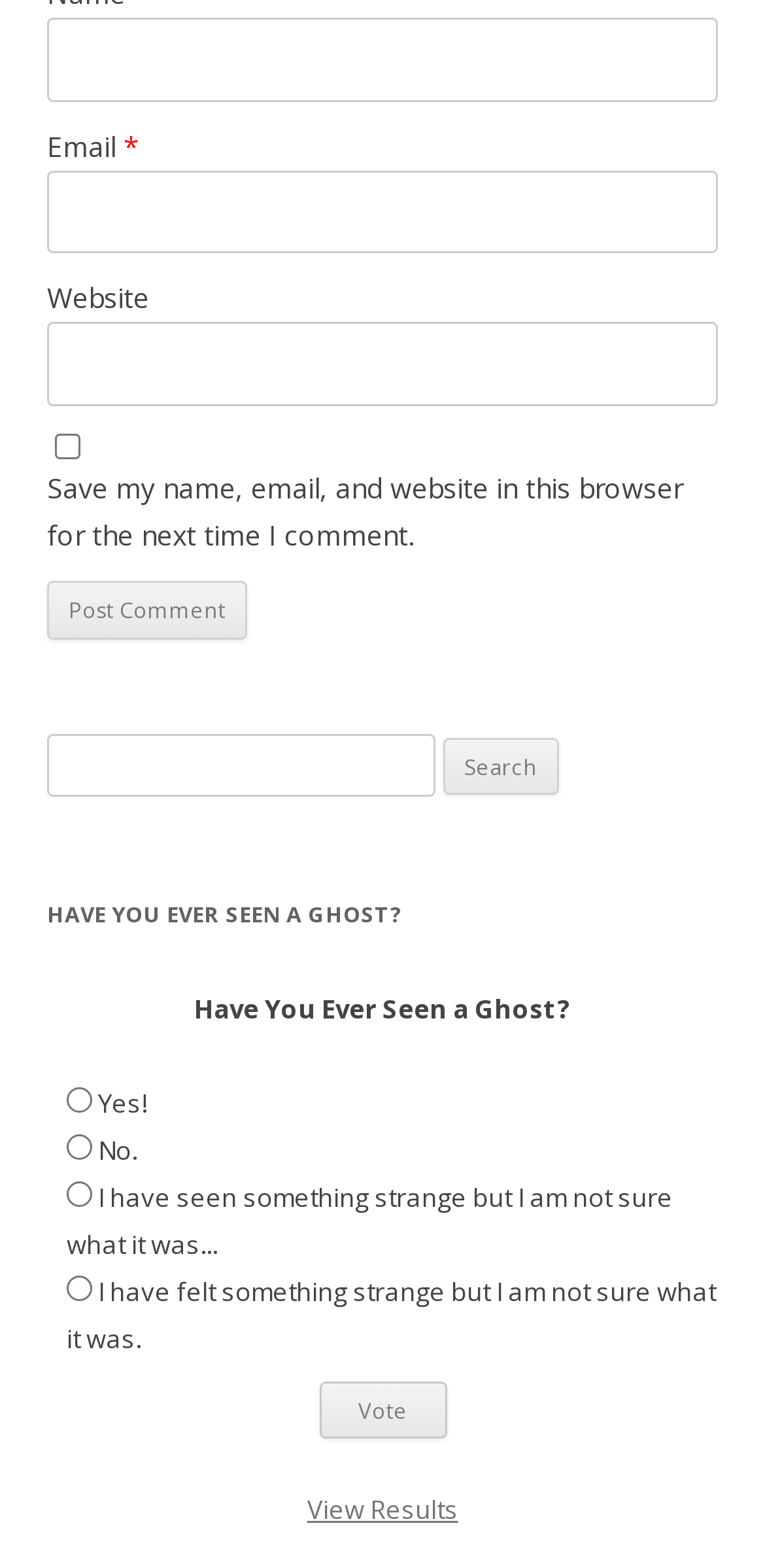Locate the bounding box coordinates of the area you need to click to fulfill this instruction: 'Post a comment'. The coordinates must be in the form of four float numbers ranging from 0 to 1: [left, top, right, bottom].

[0.062, 0.37, 0.323, 0.408]